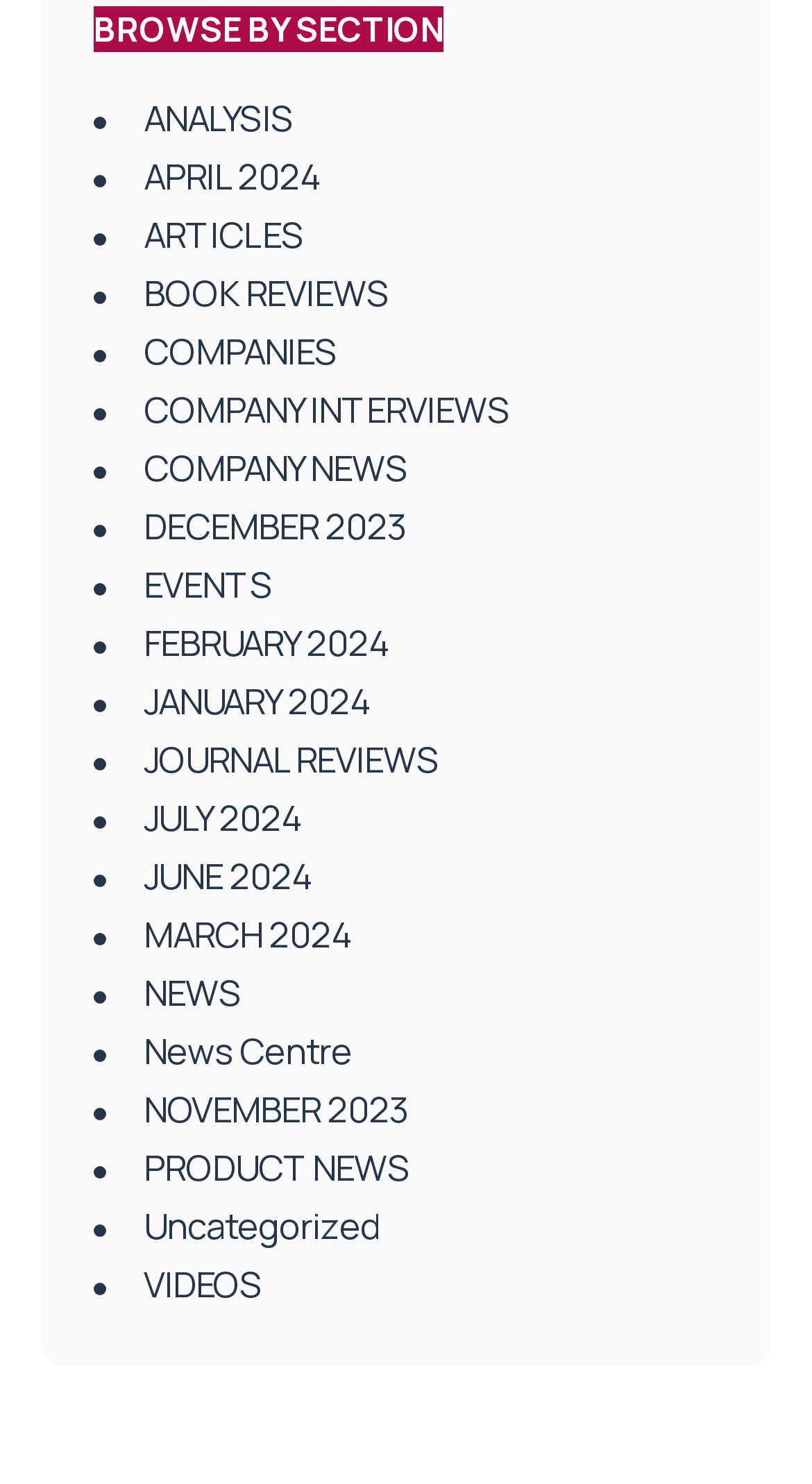Find the bounding box coordinates of the area that needs to be clicked in order to achieve the following instruction: "View articles". The coordinates should be specified as four float numbers between 0 and 1, i.e., [left, top, right, bottom].

[0.115, 0.139, 0.885, 0.178]